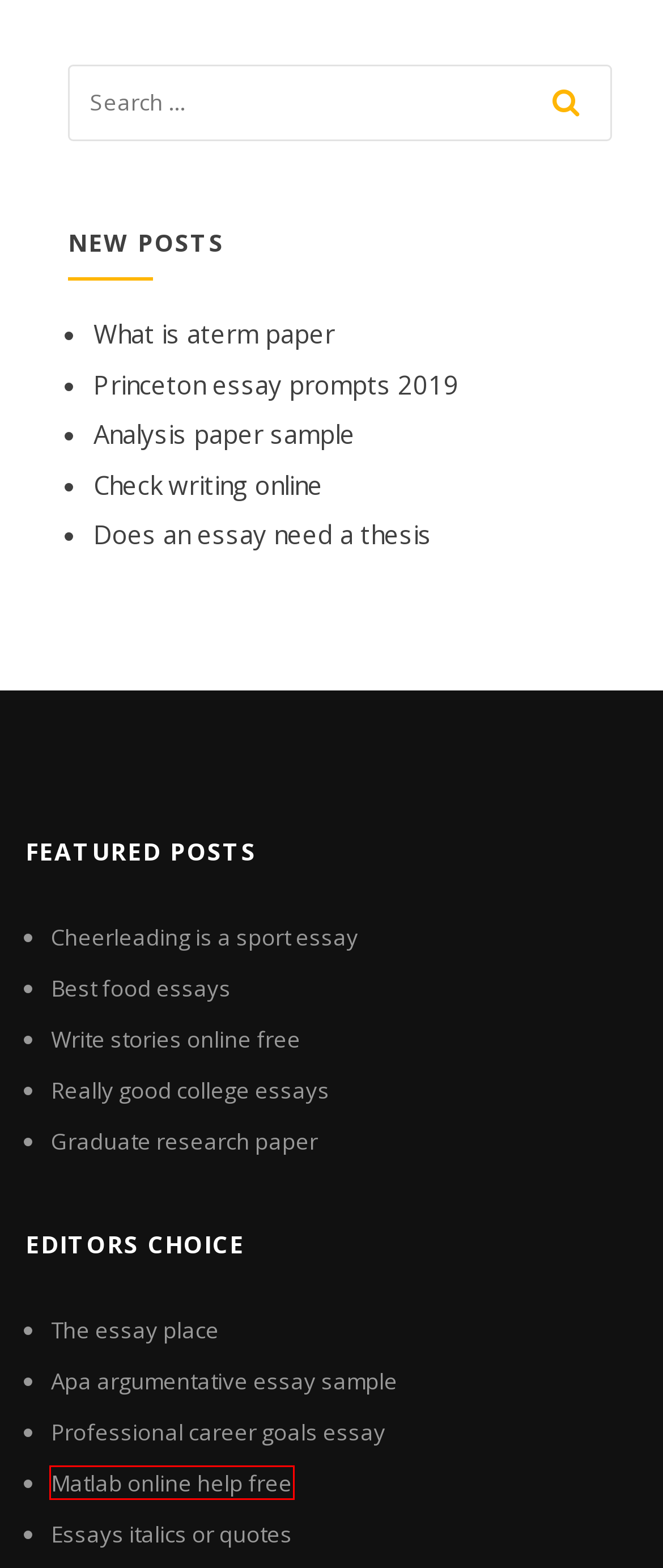Given a screenshot of a webpage with a red bounding box, please pick the webpage description that best fits the new webpage after clicking the element inside the bounding box. Here are the candidates:
A. Graduate research paper qnfrg
B. What is aterm paper vksxk
C. Cheerleading is a sport essay gjizz
D. Matlab online help free adnit
E. Essays italics or quotes dpgsg
F. sample papers apa - coursezdssf.web.app
G. Really good college essays lkzko
H. The essay place npbqr

D